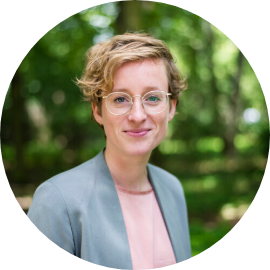Detail every aspect of the image in your caption.

The image features a professional portrait of Lea Beckmann, a member of the legal team dedicated to advocating for equality and anti-discrimination. She is posed outdoors against a lush, green backdrop, conveying a sense of approachability and commitment to her cause. Lea has short, curly hair and wears clear glasses, complemented by a light pink blouse under a gray blazer. Her expression is warm and confident, embodying her role in fighting against discrimination and striving for a fairer society. This image underscores her dedication to amplifying the voices of marginalized individuals and promoting justice in both legal and public arenas.